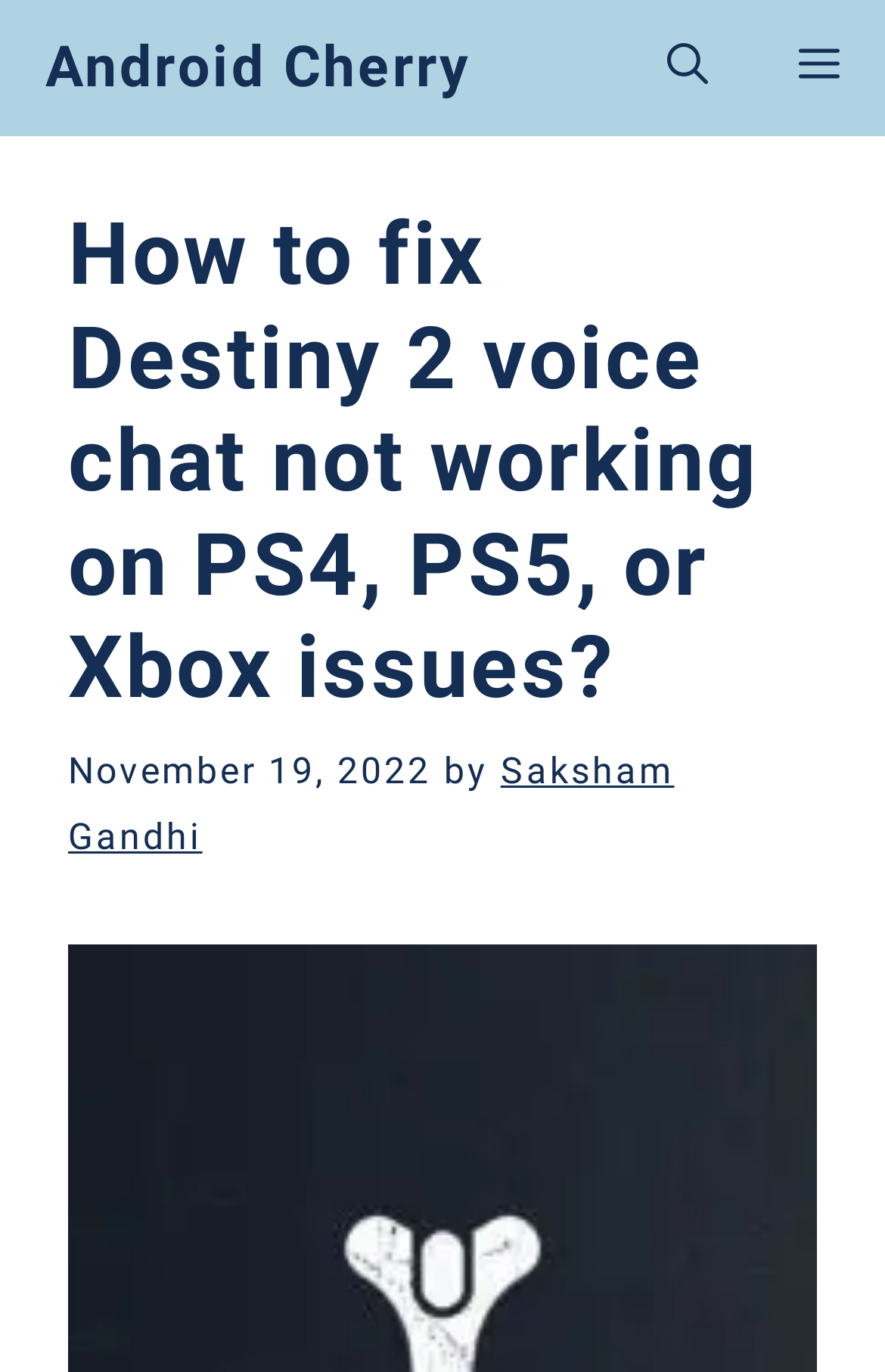Using the given element description, provide the bounding box coordinates (top-left x, top-left y, bottom-right x, bottom-right y) for the corresponding UI element in the screenshot: Android Cherry

[0.051, 0.0, 0.533, 0.099]